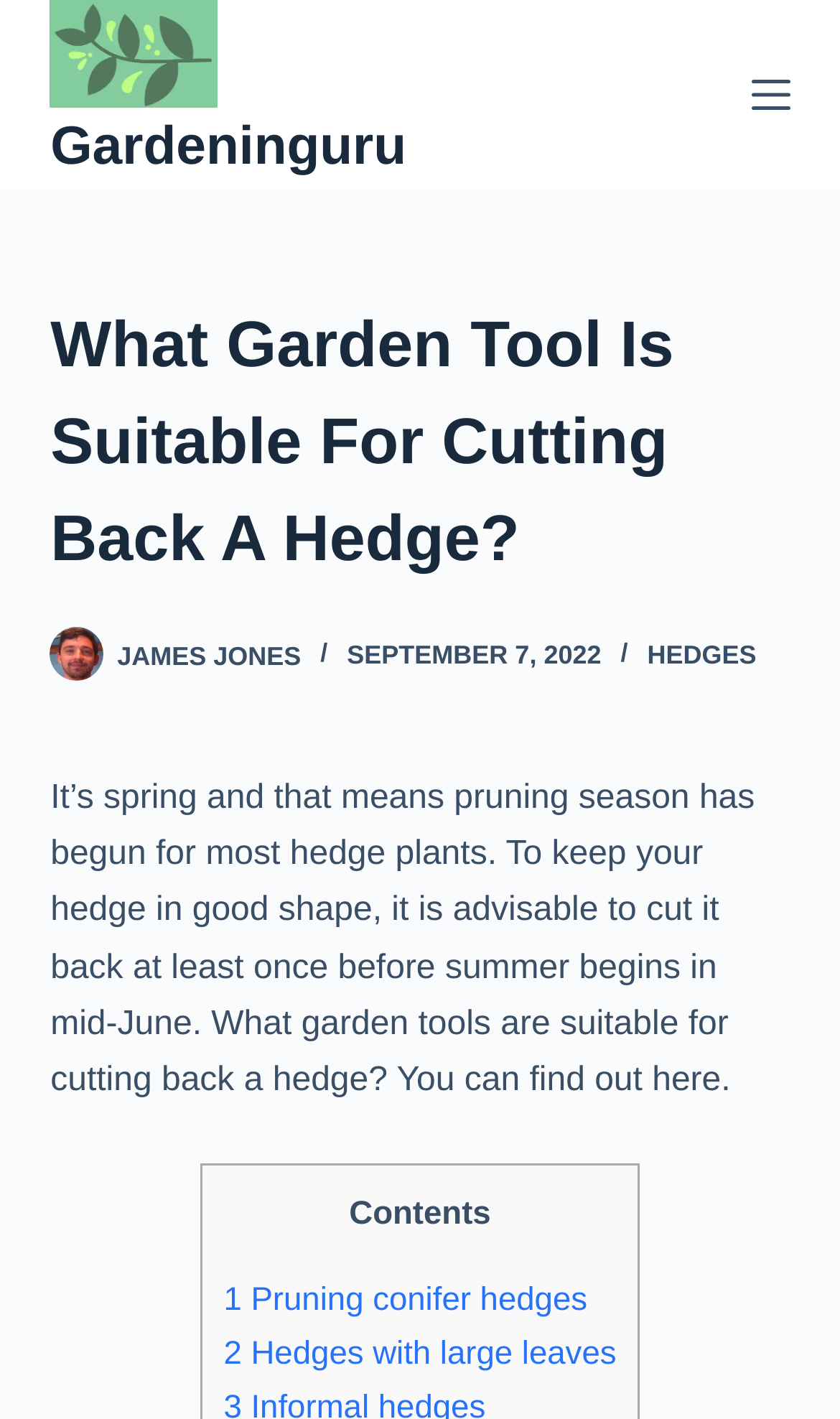Explain the webpage in detail, including its primary components.

The webpage is about gardening, specifically discussing the suitable tools for cutting back a hedge. At the top left corner, there is a link to skip to the content. Next to it, there is a logo of GardenGuru, which is an image with a link to the website. Below the logo, there is a link to the website's name, Gardeninguru.

On the top right corner, there is a menu button. When clicked, it reveals a header section that contains the title of the article, "What Garden Tool Is Suitable For Cutting Back A Hedge?", written in a large font. Below the title, there is a link to the author's name, James Jones, accompanied by a small image of the author. The publication date, September 7, 2022, is displayed next to the author's name. There is also a link to the category "HEDGES" on the right side of the header section.

The main content of the webpage starts below the header section. It begins with a paragraph of text that explains the importance of pruning hedge plants during spring. The text is followed by a table of contents, which is labeled as "Contents". Below the table of contents, there are two links to subtopics, "1 Pruning conifer hedges" and "2 Hedges with large leaves", which are likely to provide more specific information about cutting back hedges.